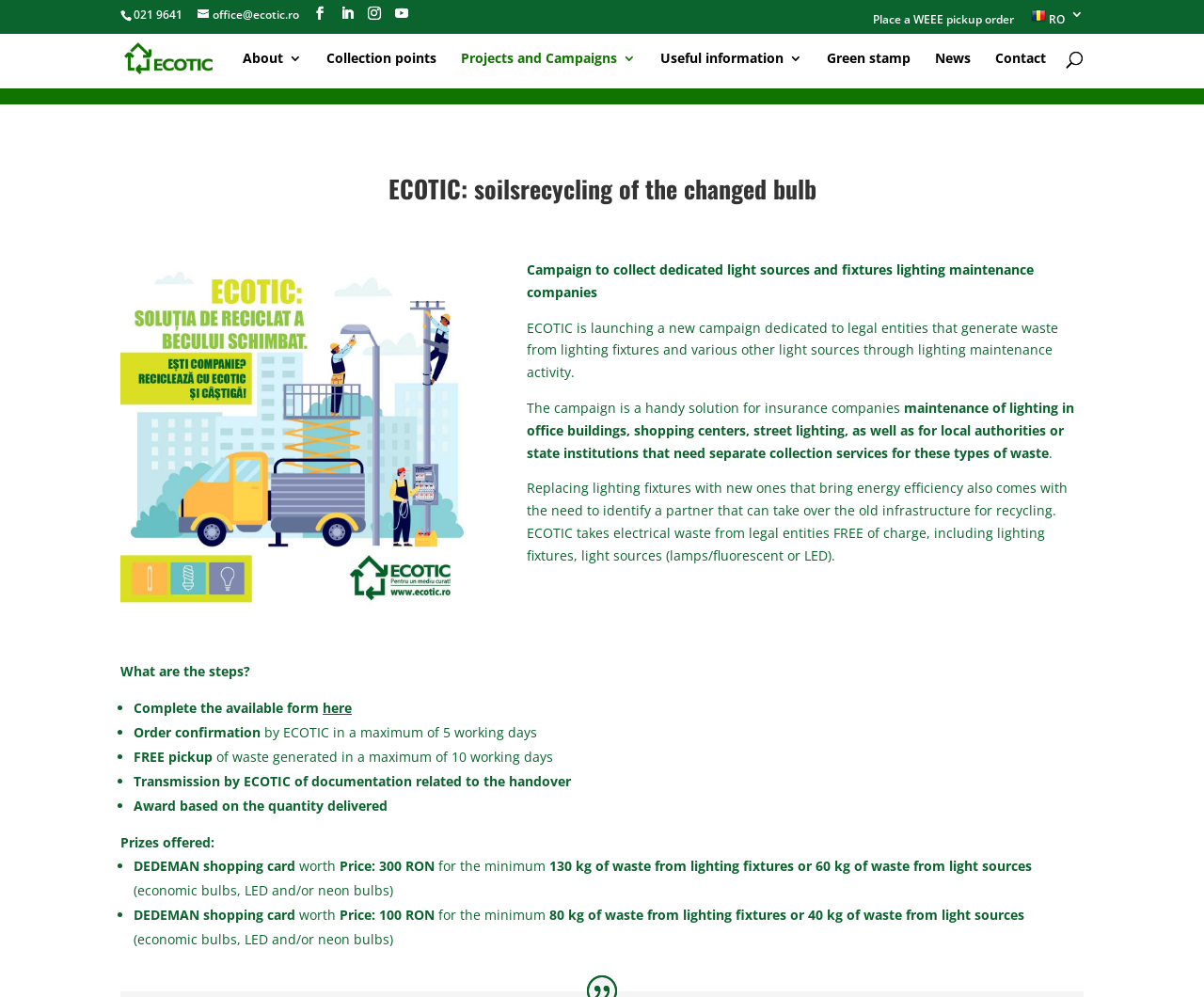What is the purpose of ECOTIC?
Kindly offer a detailed explanation using the data available in the image.

Based on the webpage content, ECOTIC is a solution for recycling changed light bulbs, and it provides a campaign for collecting dedicated light sources and fixtures from legal entities that generate waste from lighting fixtures and various other light sources.